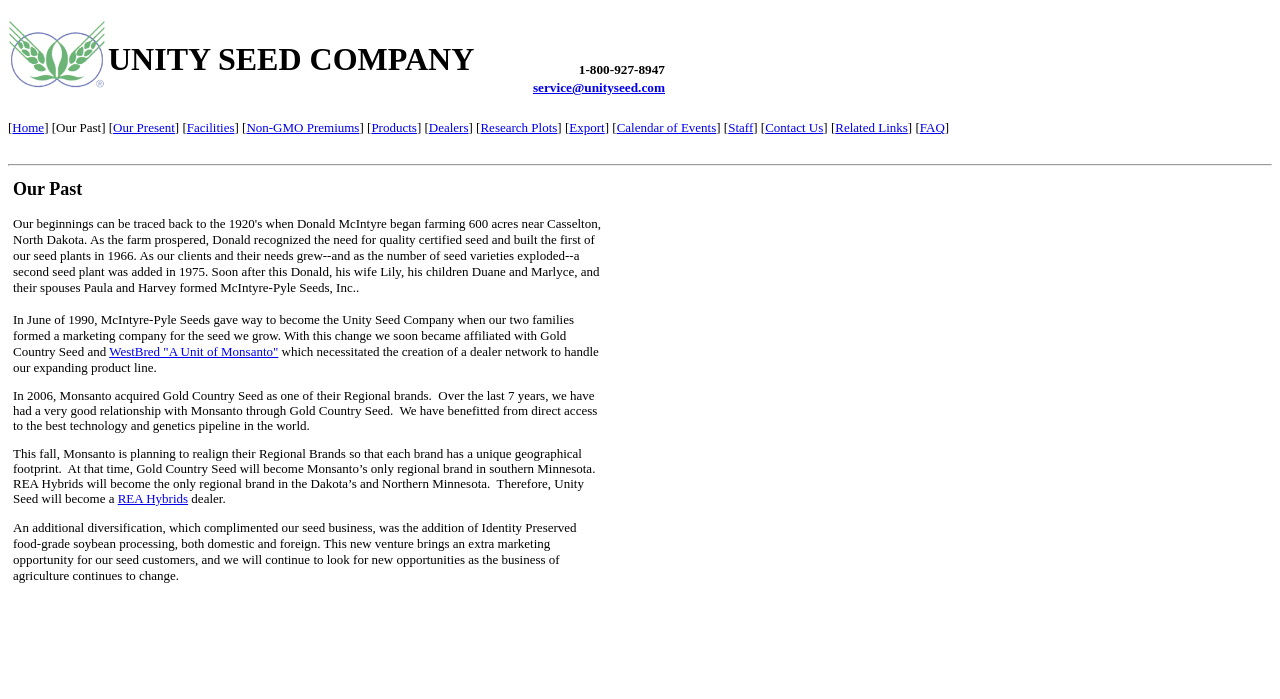Find the bounding box coordinates of the UI element according to this description: "parent_node: Message".

None